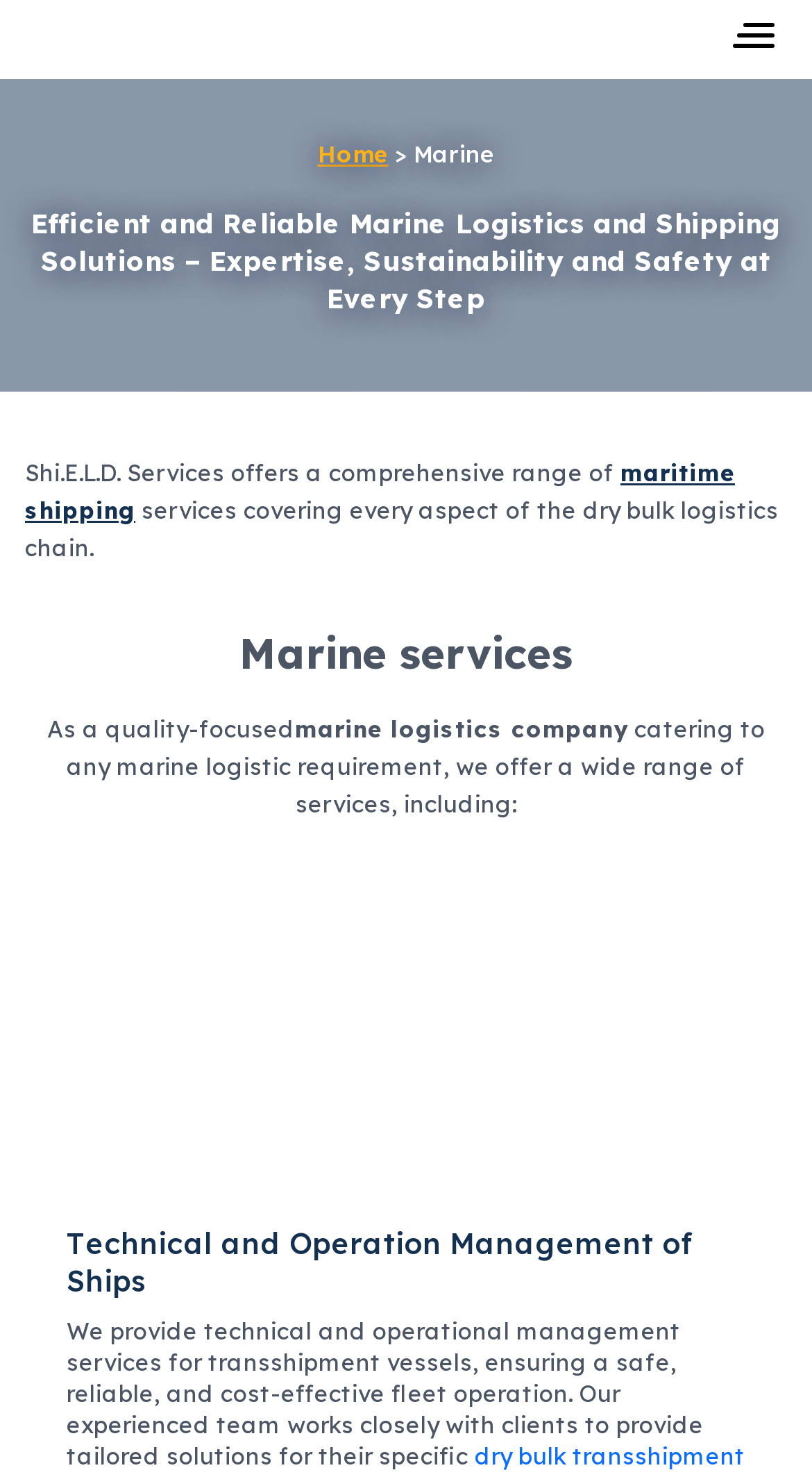Find and extract the text of the primary heading on the webpage.

Efficient and Reliable Marine Logistics and Shipping Solutions – Expertise, Sustainability and Safety at Every Step